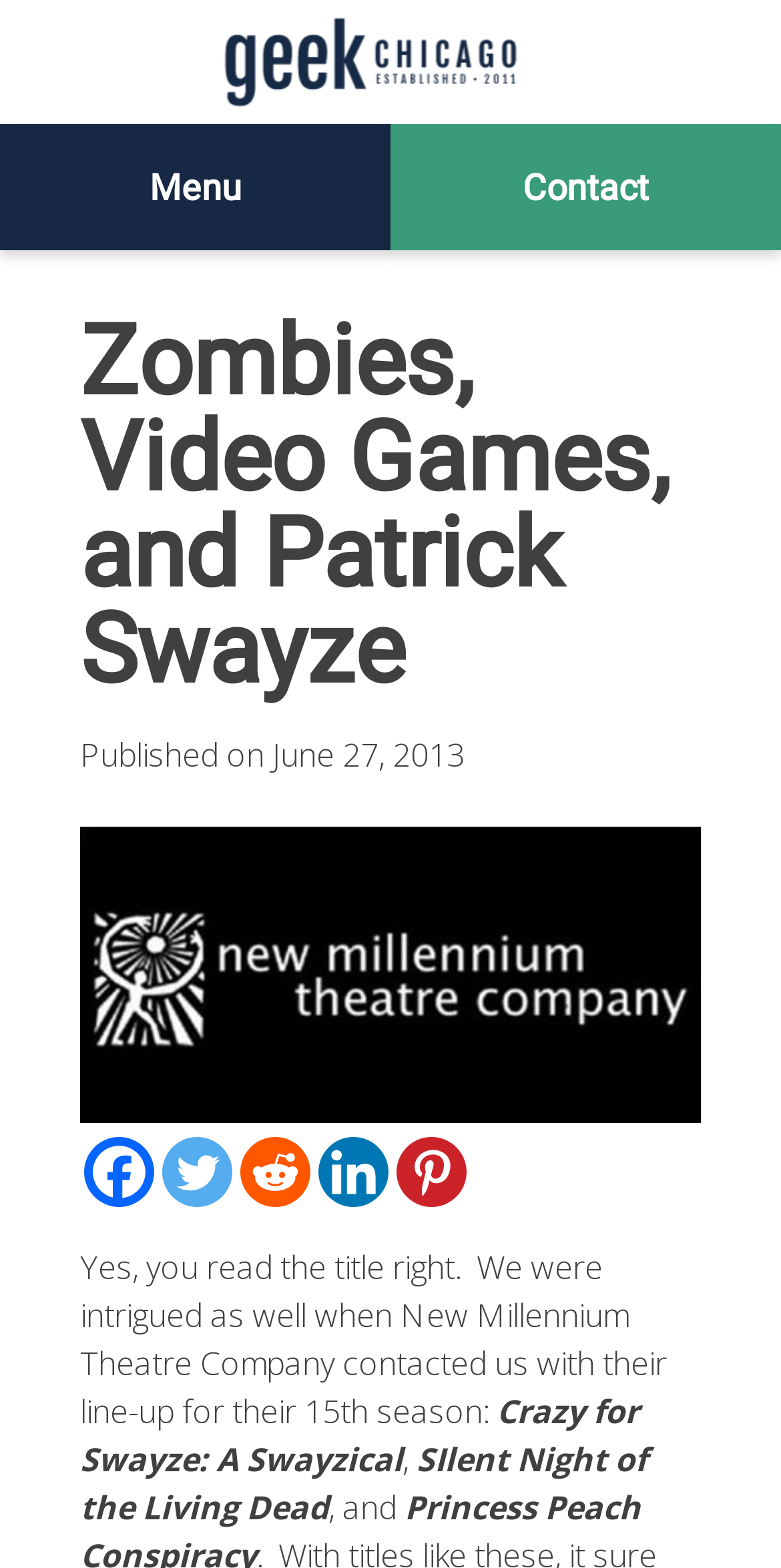Utilize the details in the image to thoroughly answer the following question: How many social media links are there?

The webpage has links to Facebook, Twitter, Reddit, Linkedin, and Pinterest, which are all social media platforms, so there are 5 social media links in total.